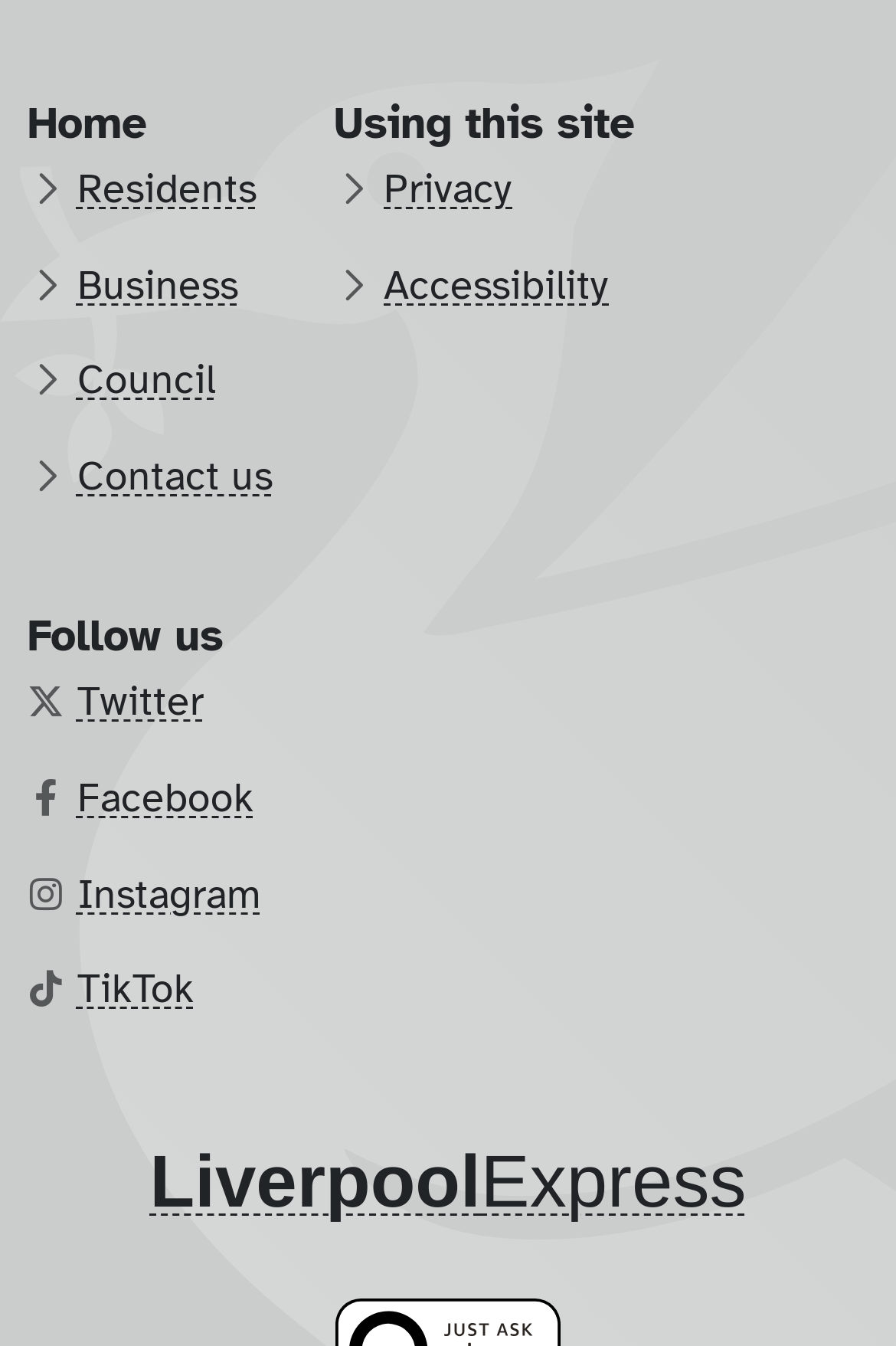Find the bounding box coordinates of the element I should click to carry out the following instruction: "Go to the Residents page".

[0.084, 0.106, 0.289, 0.175]